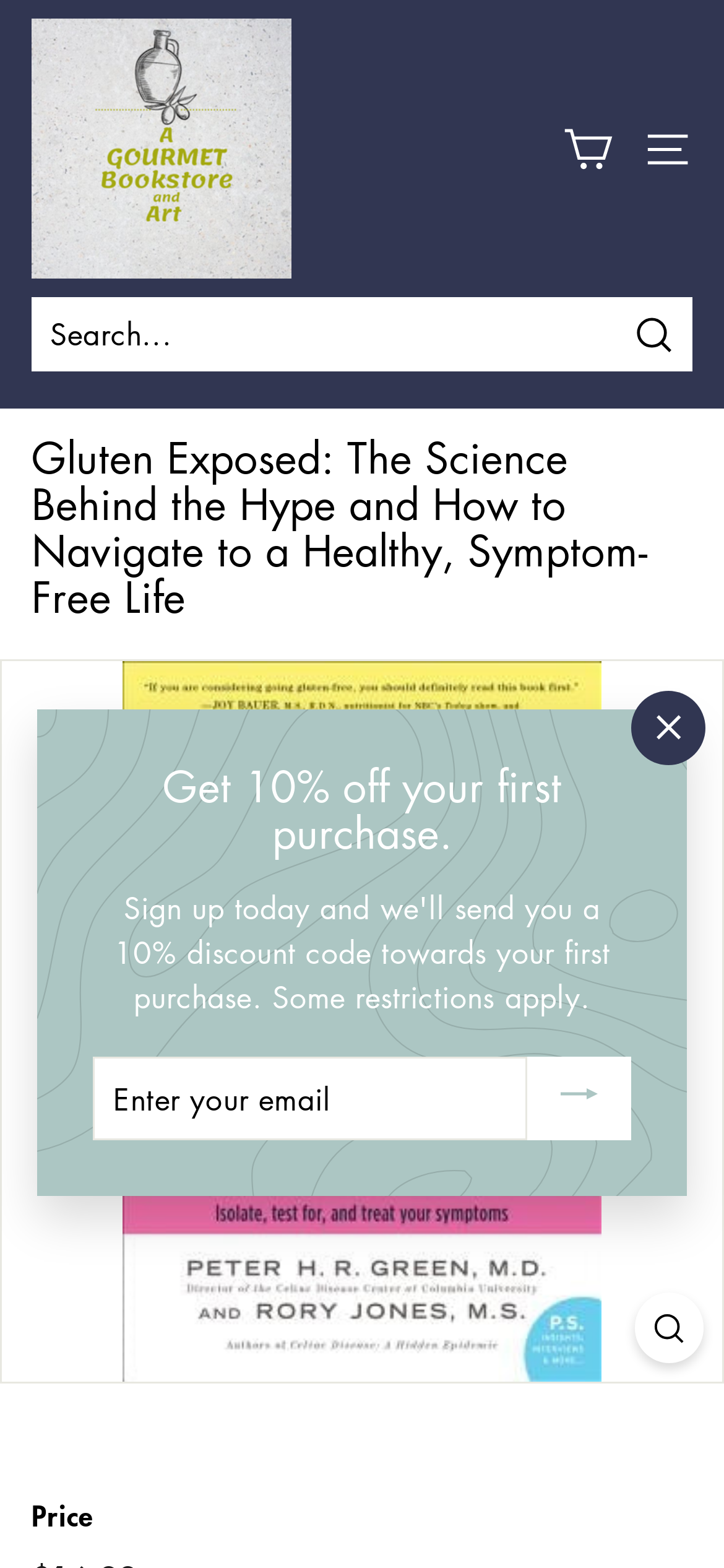Respond with a single word or phrase to the following question:
Is there a search function on the page?

Yes